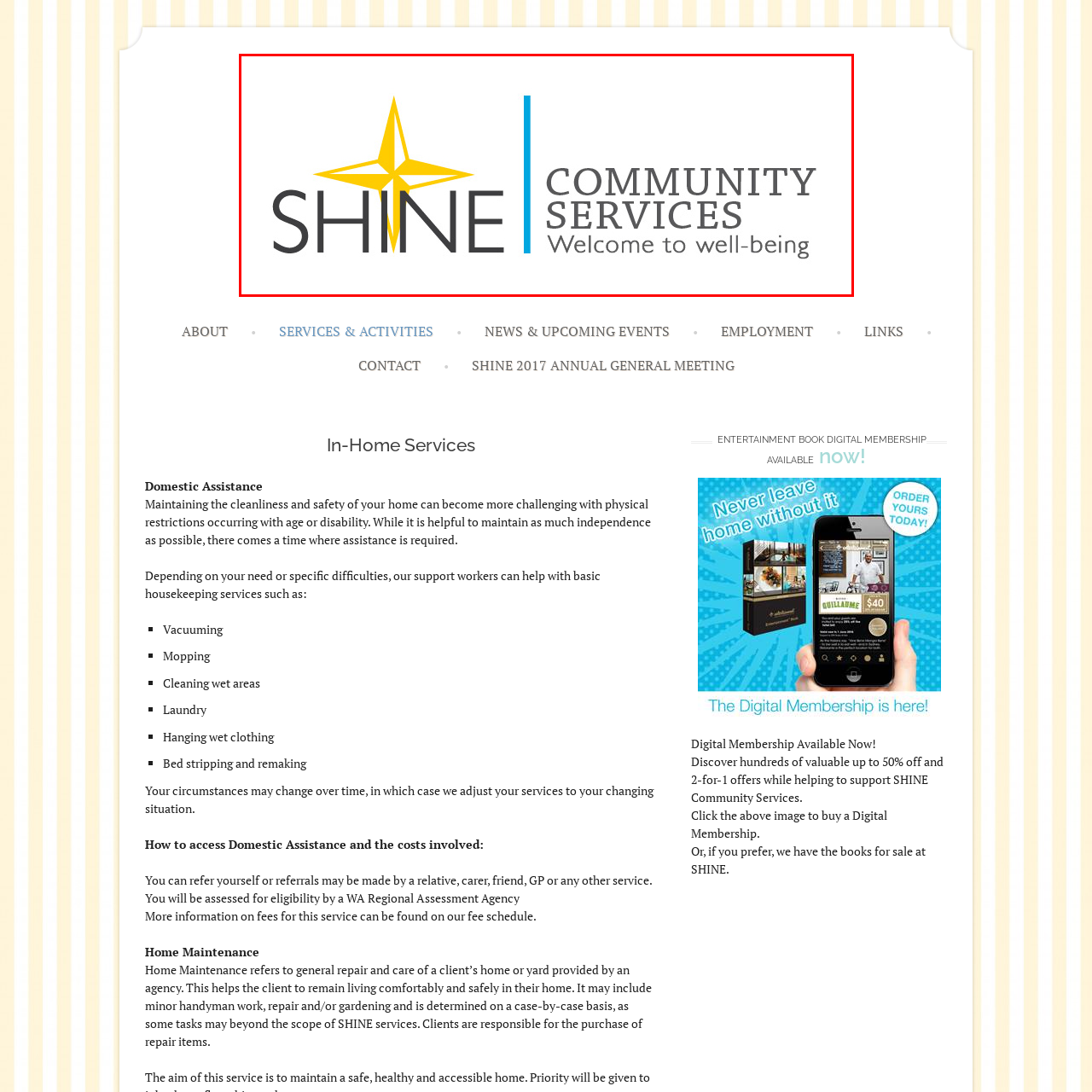Provide a comprehensive description of the content within the red-highlighted area of the image.

The image features the logo of "SHINE Community Services." Prominent in the design, a bright yellow star symbol conveys a sense of guidance and positivity, representing the organization's commitment to illuminating the path toward well-being. The word "SHINE" is styled in bold, modern font, suggesting strength and approachability, while the accompanying text "COMMUNITY SERVICES" is presented in a slightly smaller, more subdued typeface, emphasizing a welcoming and supportive atmosphere. A vertical blue line separates the two main elements of the logo, adding a visually striking contrast. Beneath, the tagline "Welcome to well-being" reinforces the organization’s mission of providing valuable community support and services aimed at enhancing overall quality of life. This logo encapsulates the essence of SHINE Community Services, inviting individuals to engage with their offerings and resources.